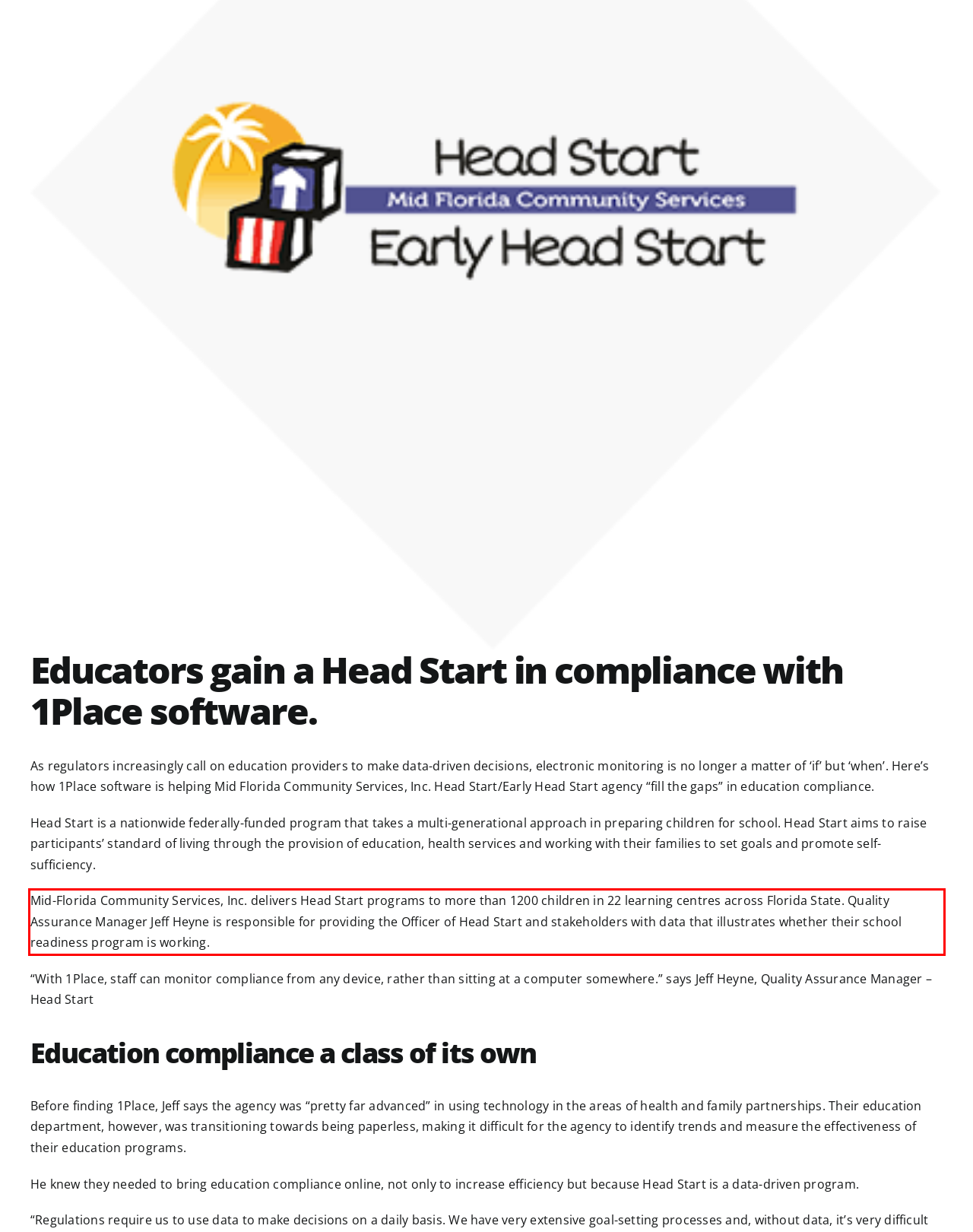Given a screenshot of a webpage containing a red bounding box, perform OCR on the text within this red bounding box and provide the text content.

Mid-Florida Community Services, Inc. delivers Head Start programs to more than 1200 children in 22 learning centres across Florida State. Quality Assurance Manager Jeff Heyne is responsible for providing the Officer of Head Start and stakeholders with data that illustrates whether their school readiness program is working.